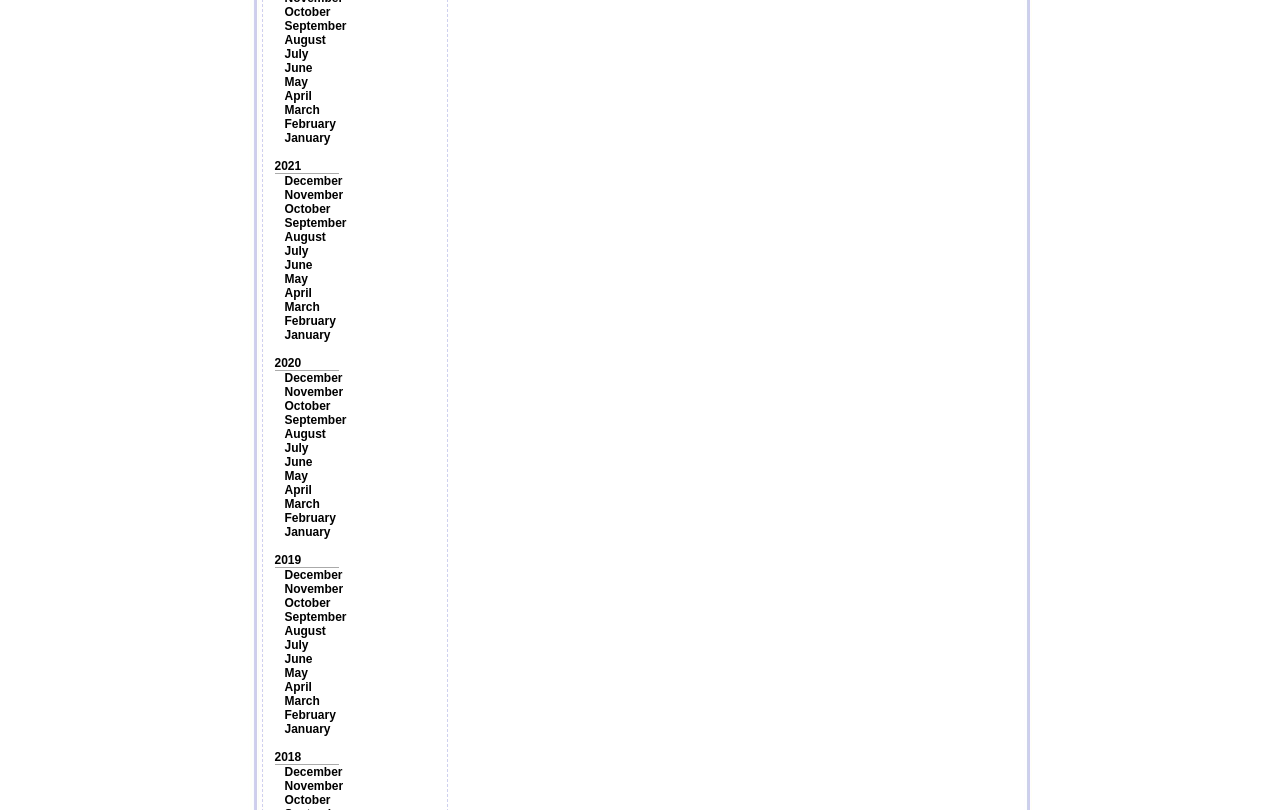Predict the bounding box of the UI element based on this description: "August".

[0.222, 0.527, 0.255, 0.544]